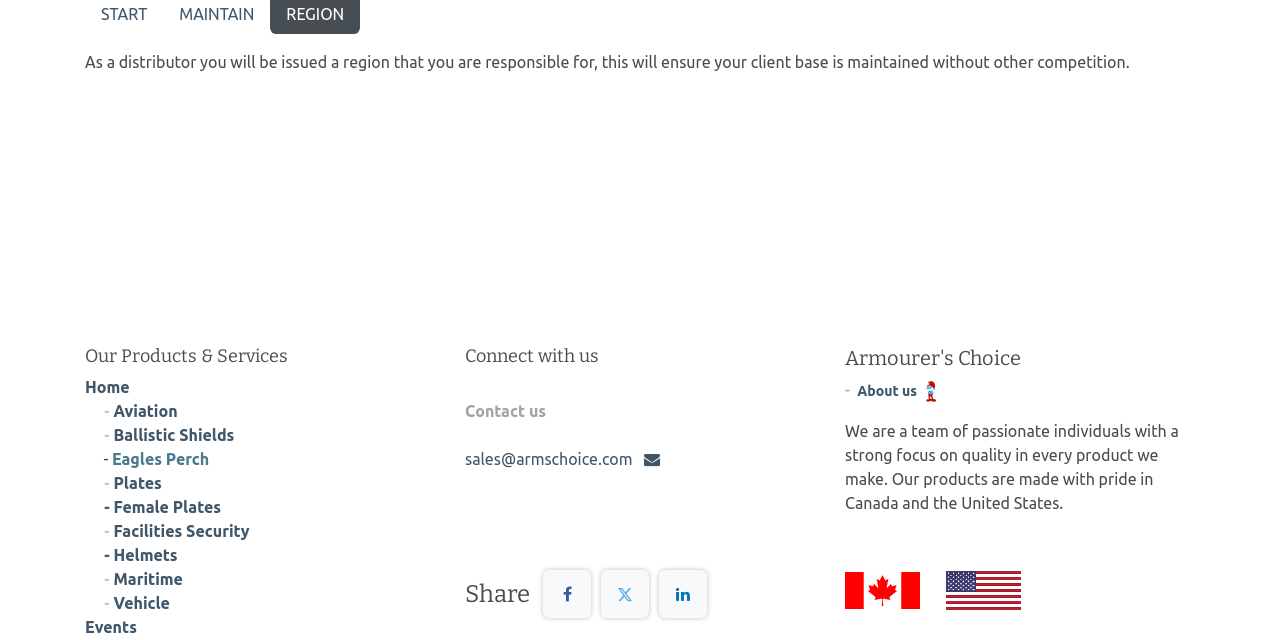Find the bounding box coordinates for the HTML element described as: "- Helmets". The coordinates should consist of four float values between 0 and 1, i.e., [left, top, right, bottom].

[0.081, 0.854, 0.139, 0.882]